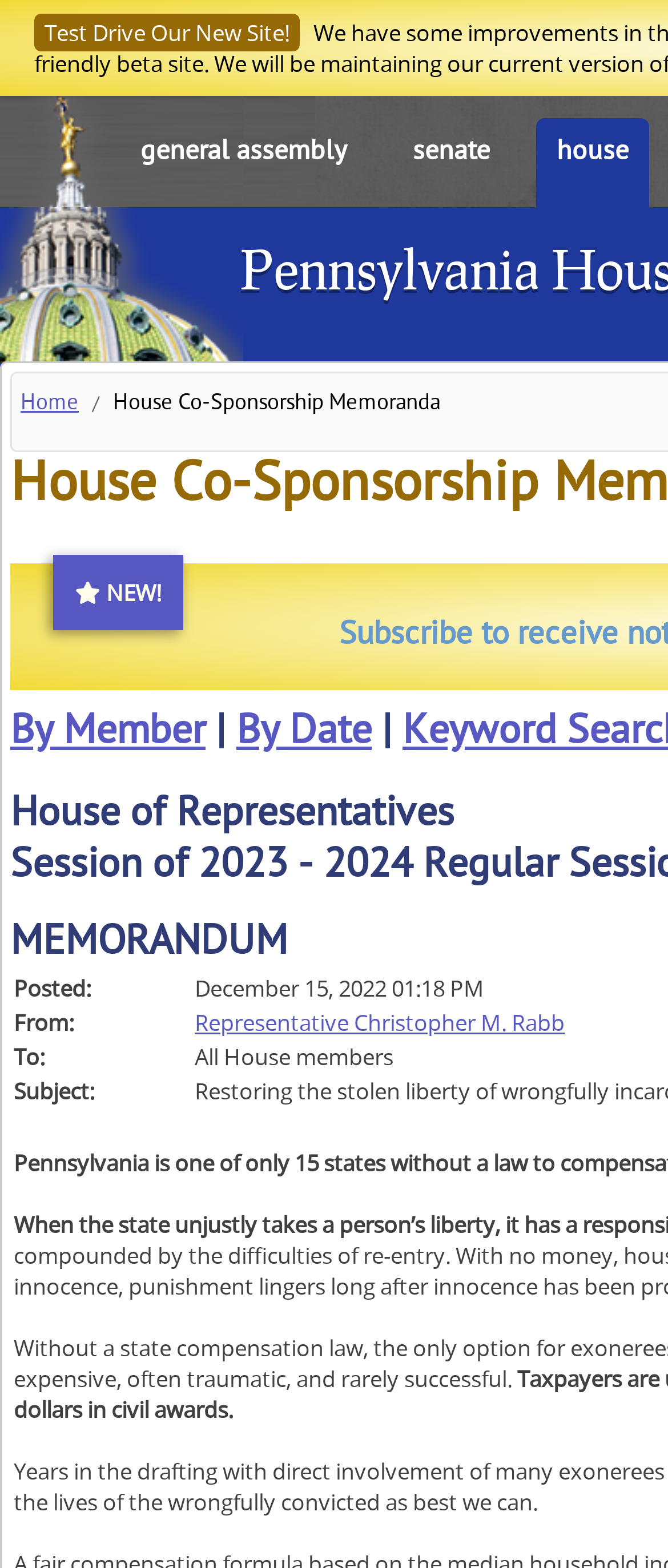What information is provided about each co-sponsorship memorandum?
Based on the image, answer the question in a detailed manner.

Each co-sponsorship memorandum appears to have four columns of information: 'Posted', 'From', 'To', and 'Subject', which provide details about the memorandum, such as when it was posted, who it was from, who it was to, and its subject.